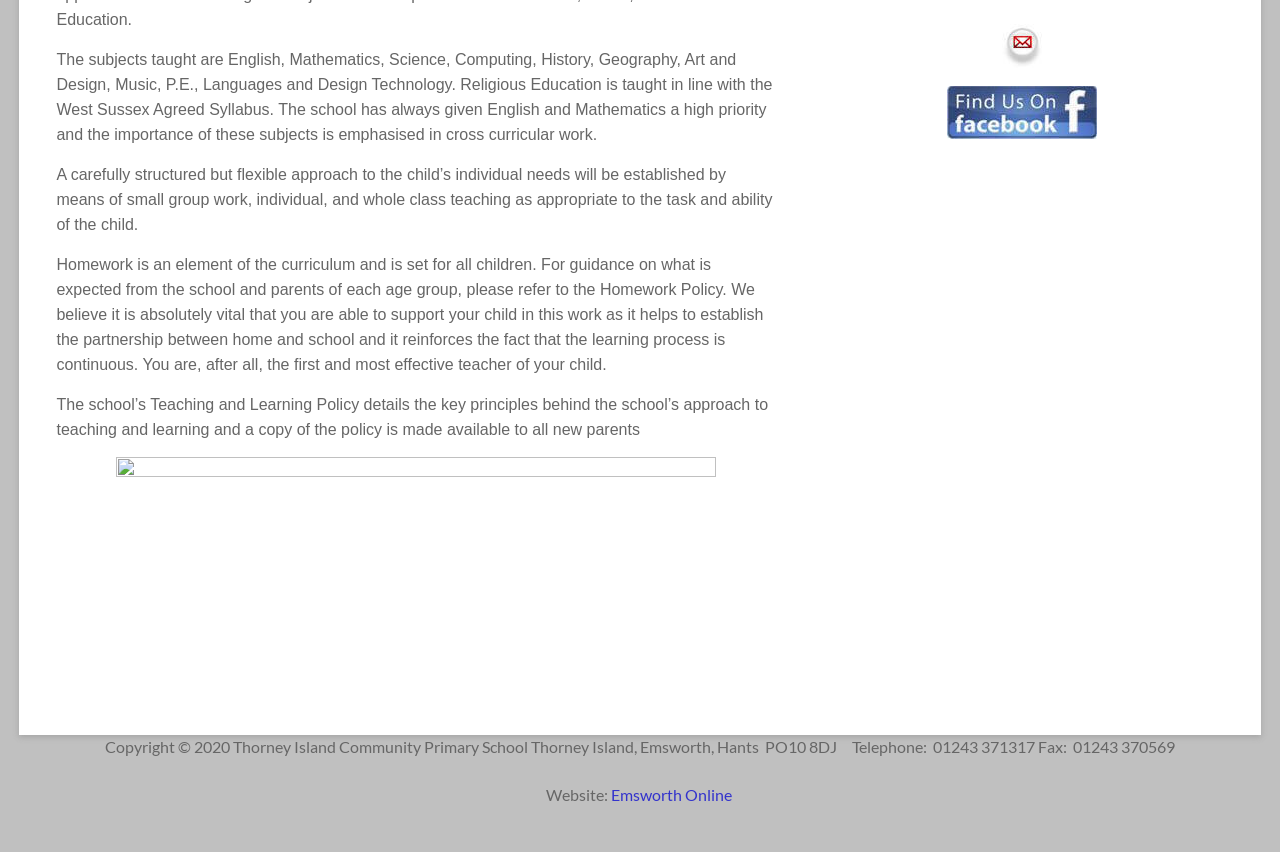Locate the bounding box coordinates for the element described below: "Emsworth Online". The coordinates must be four float values between 0 and 1, formatted as [left, top, right, bottom].

[0.477, 0.921, 0.574, 0.944]